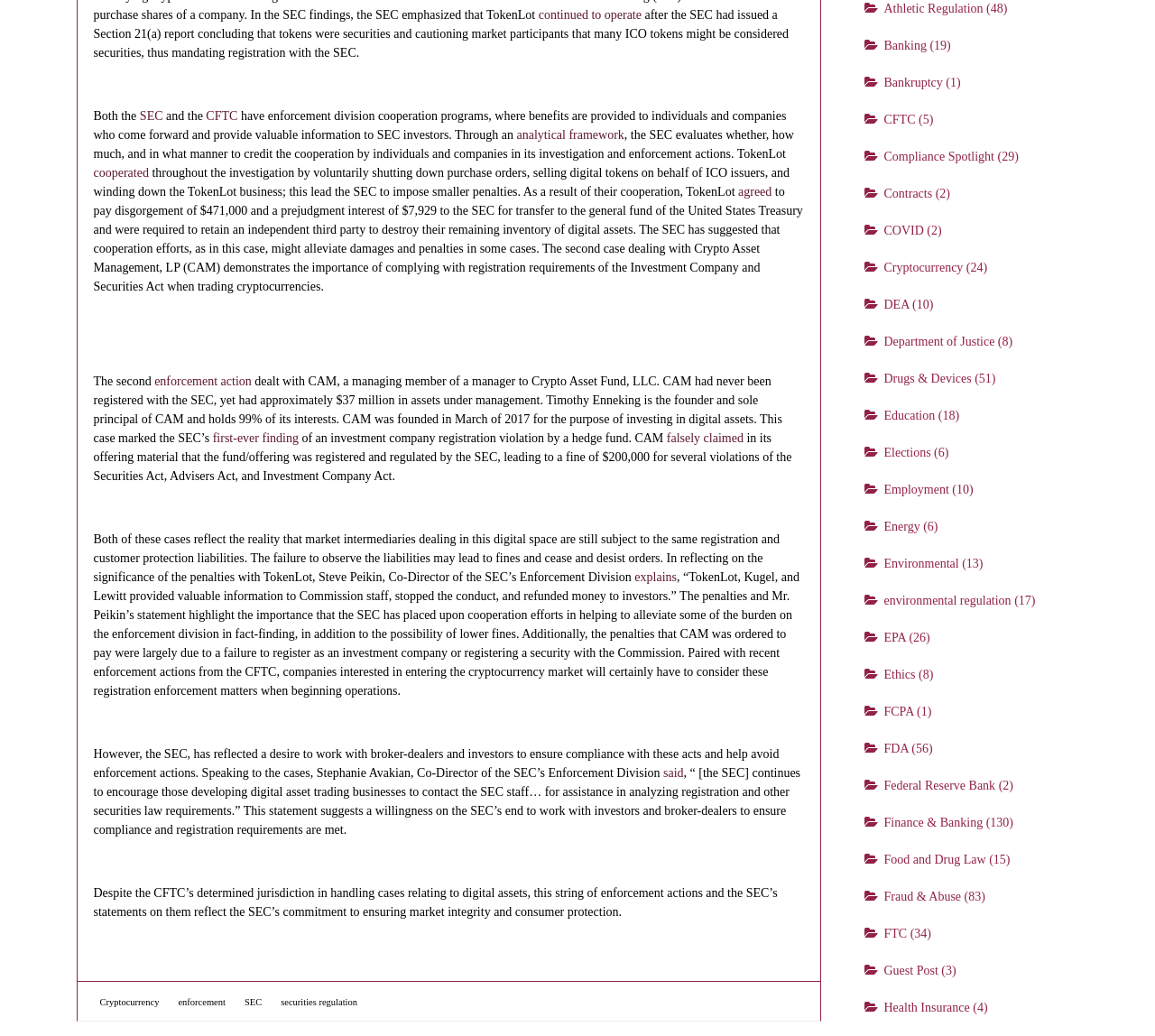What is the penalty paid by TokenLot to the SEC?
From the details in the image, answer the question comprehensively.

According to the text, TokenLot cooperated with the SEC and paid a disgorgement of $471,000 and a prejudgment interest of $7,929 to the SEC for transfer to the general fund of the United States Treasury.